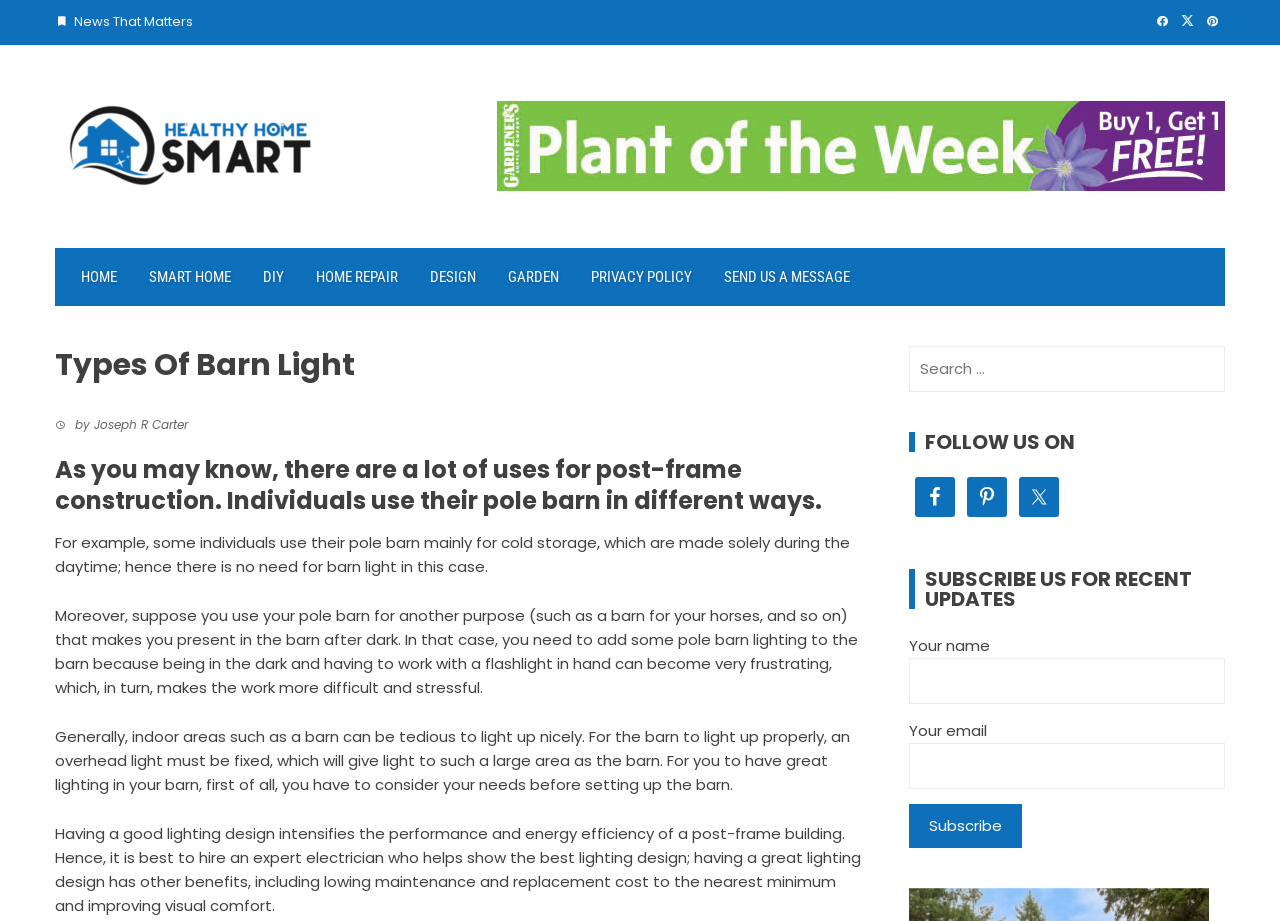Look at the image and answer the question in detail:
What is the purpose of some individuals using their pole barn?

According to the text, some individuals use their pole barn mainly for cold storage, which is a purpose mentioned in the content as an example of how people use their pole barns.